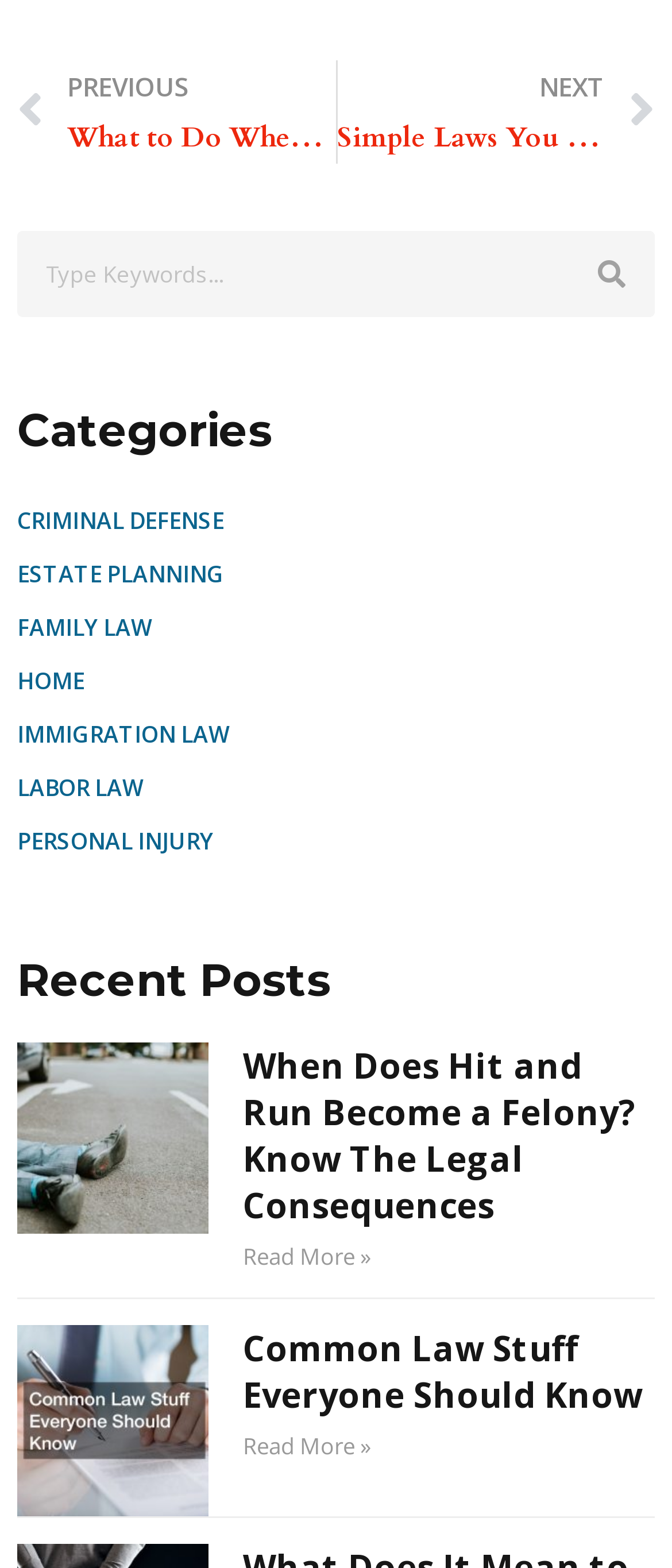Based on the element description Estate Planning, identify the bounding box of the UI element in the given webpage screenshot. The coordinates should be in the format (top-left x, top-left y, bottom-right x, bottom-right y) and must be between 0 and 1.

[0.026, 0.356, 0.333, 0.376]